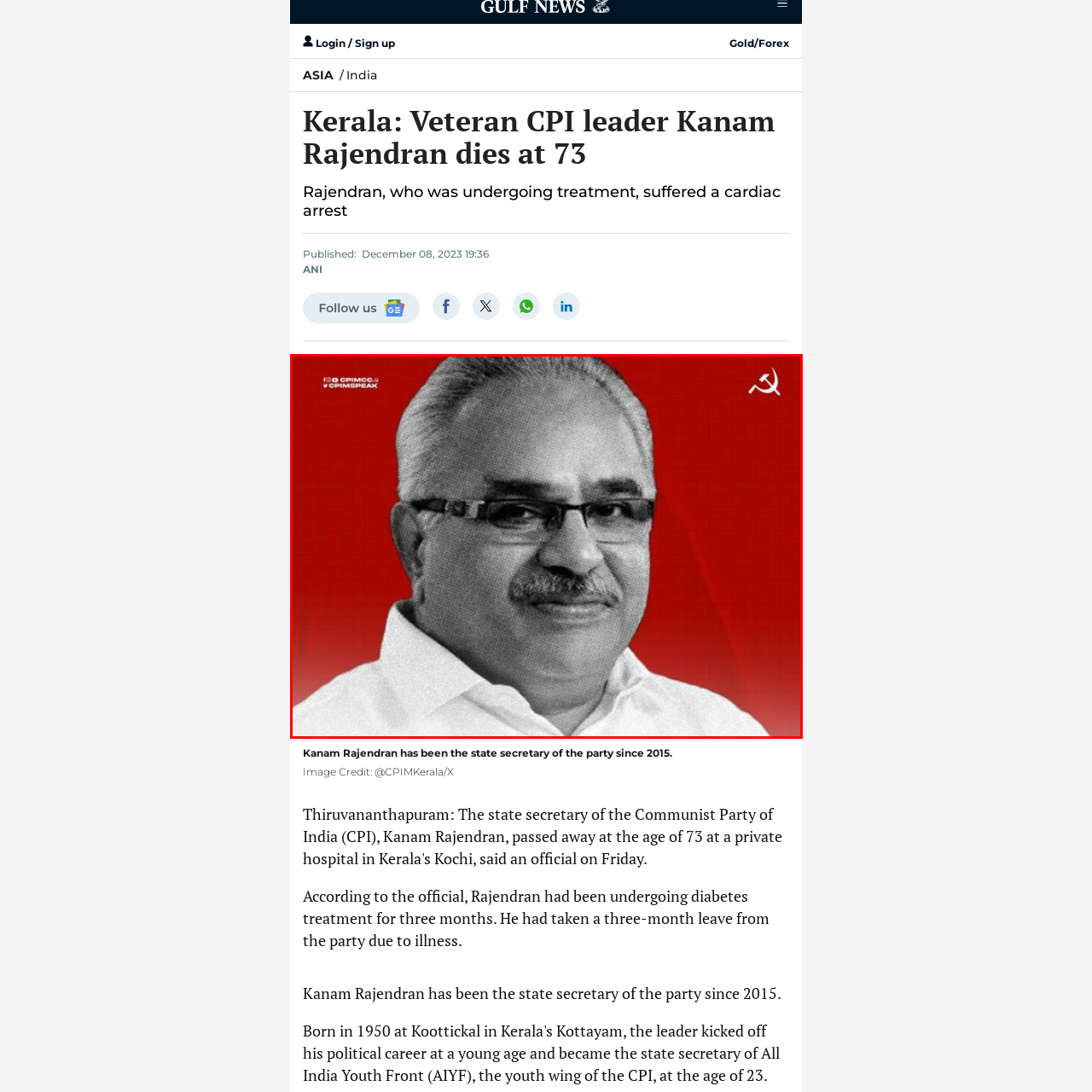View the segment outlined in white, Who is credited with taking the picture? 
Answer using one word or phrase.

@CPIMKerala/X